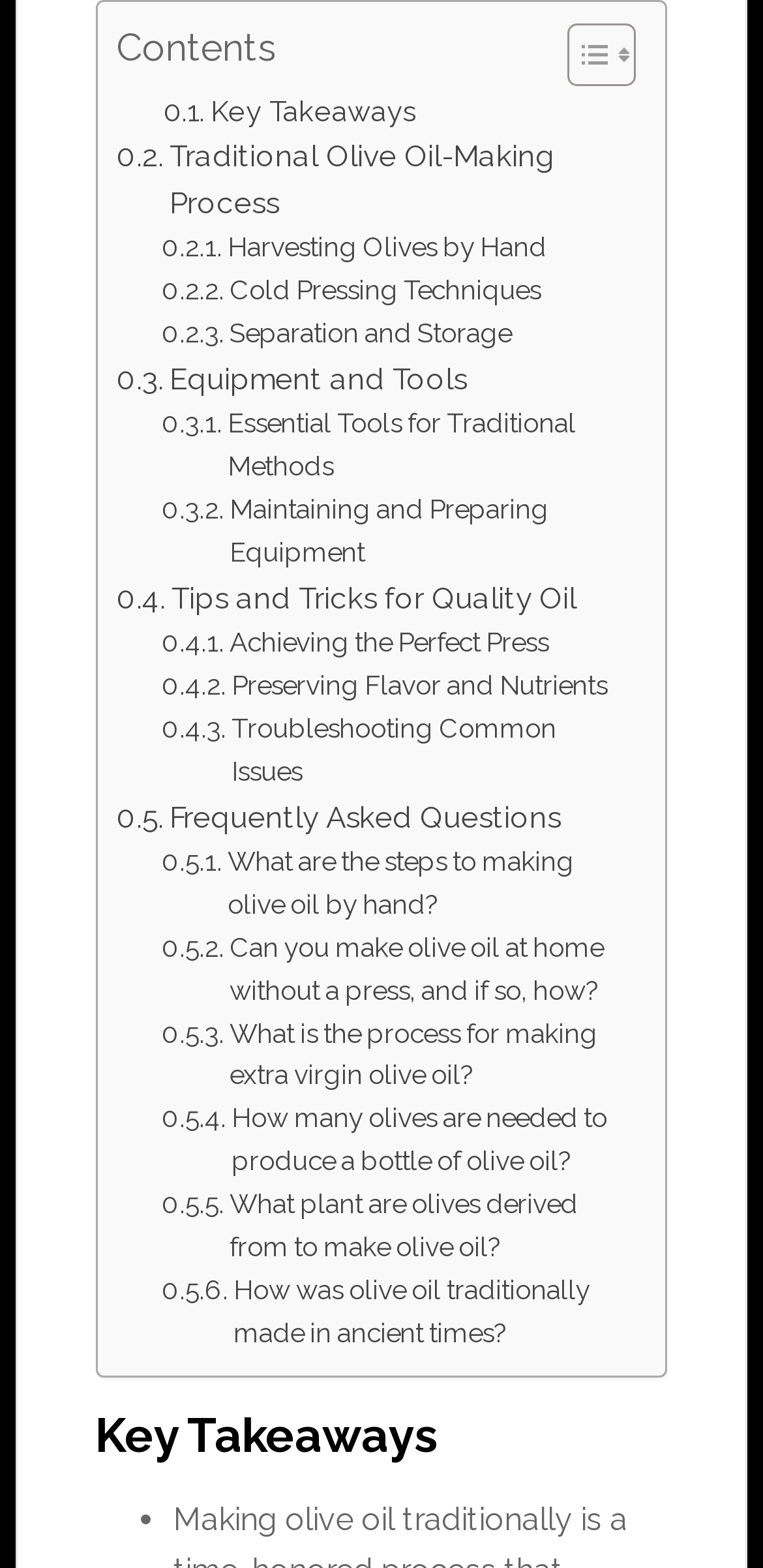Answer the question with a single word or phrase: 
How many links are there in the table of contents?

14